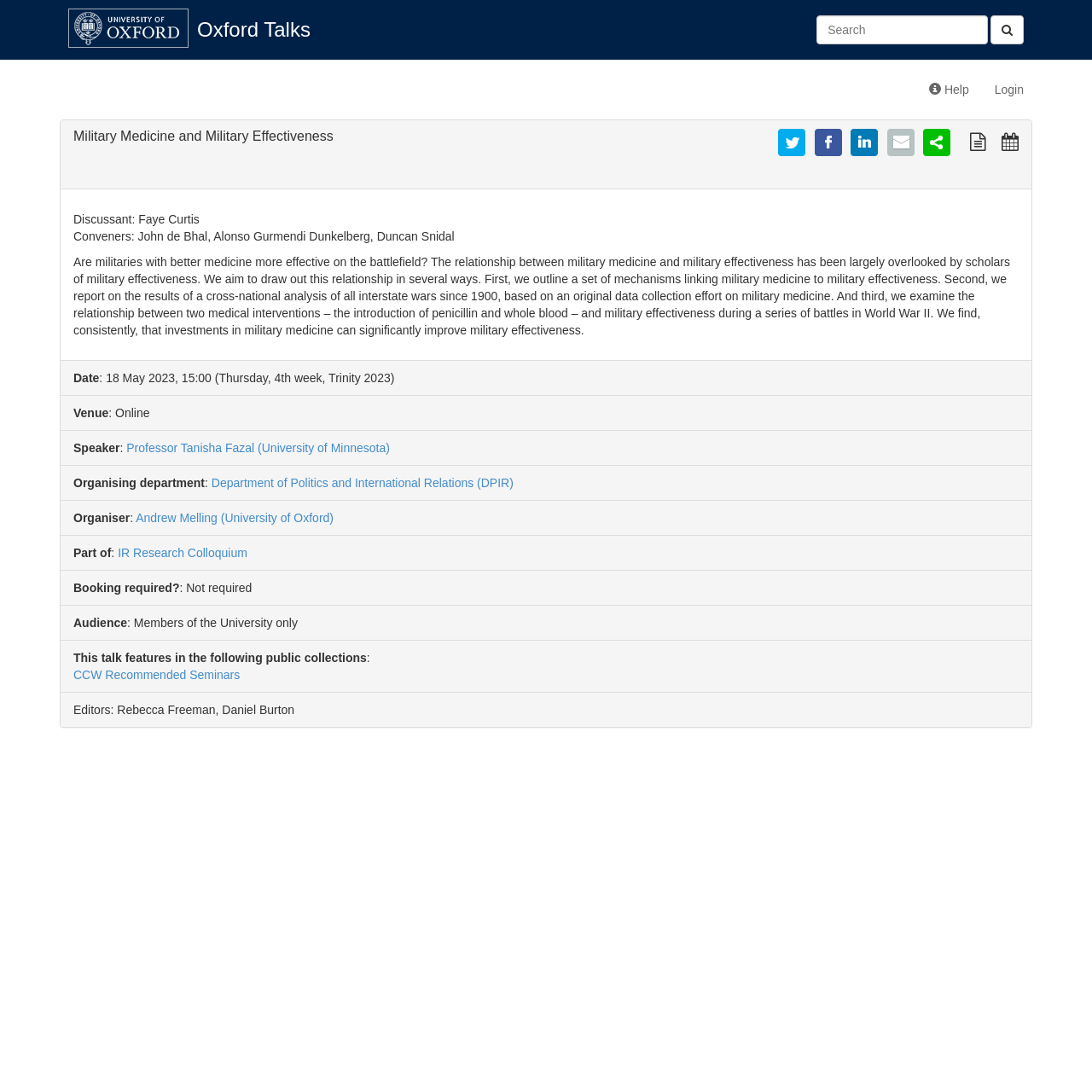Identify the bounding box coordinates of the element that should be clicked to fulfill this task: "Search for a talk". The coordinates should be provided as four float numbers between 0 and 1, i.e., [left, top, right, bottom].

[0.748, 0.014, 0.938, 0.041]